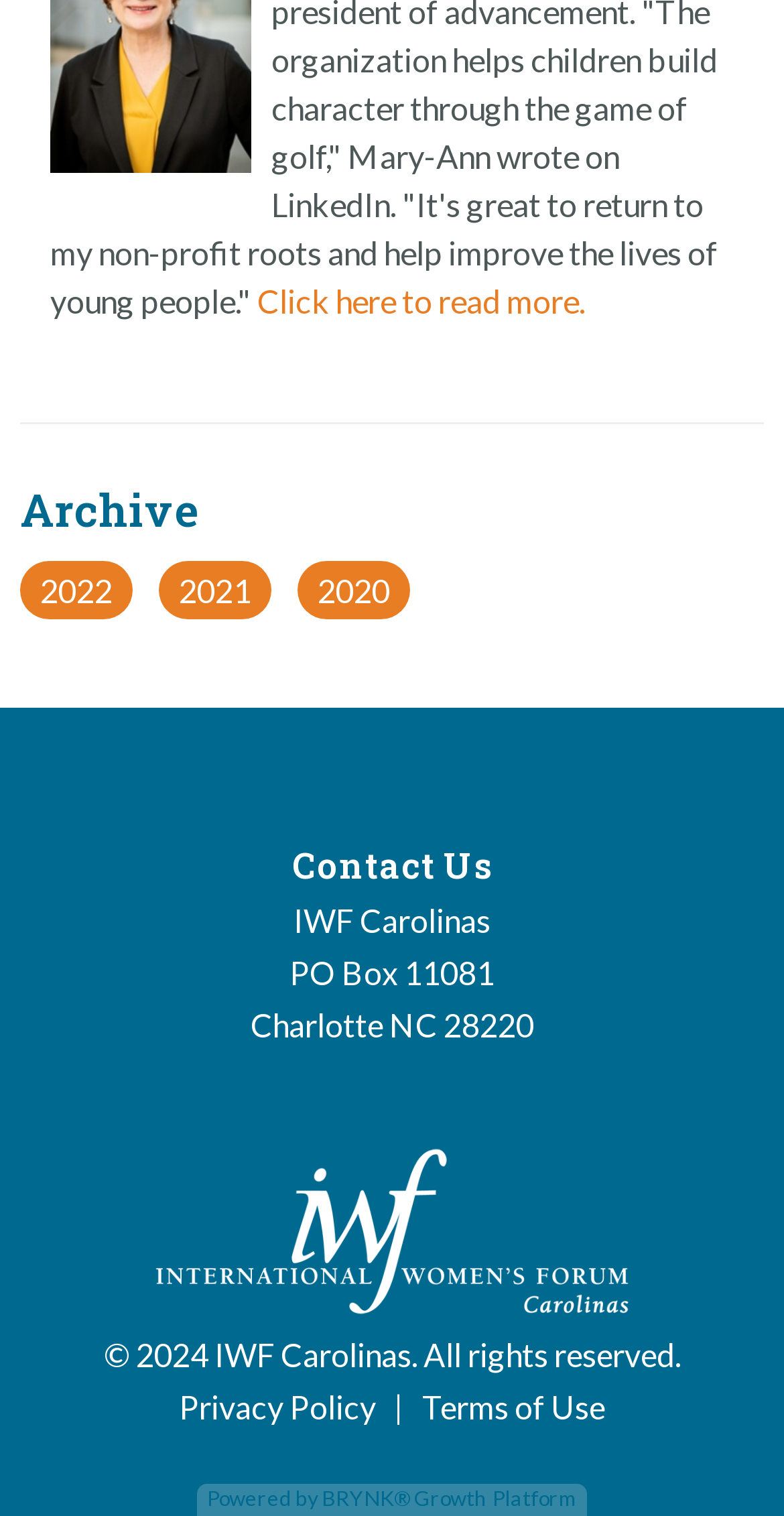Using the description "Powered by BRYNK® Growth Platform", locate and provide the bounding box of the UI element.

[0.264, 0.98, 0.736, 0.996]